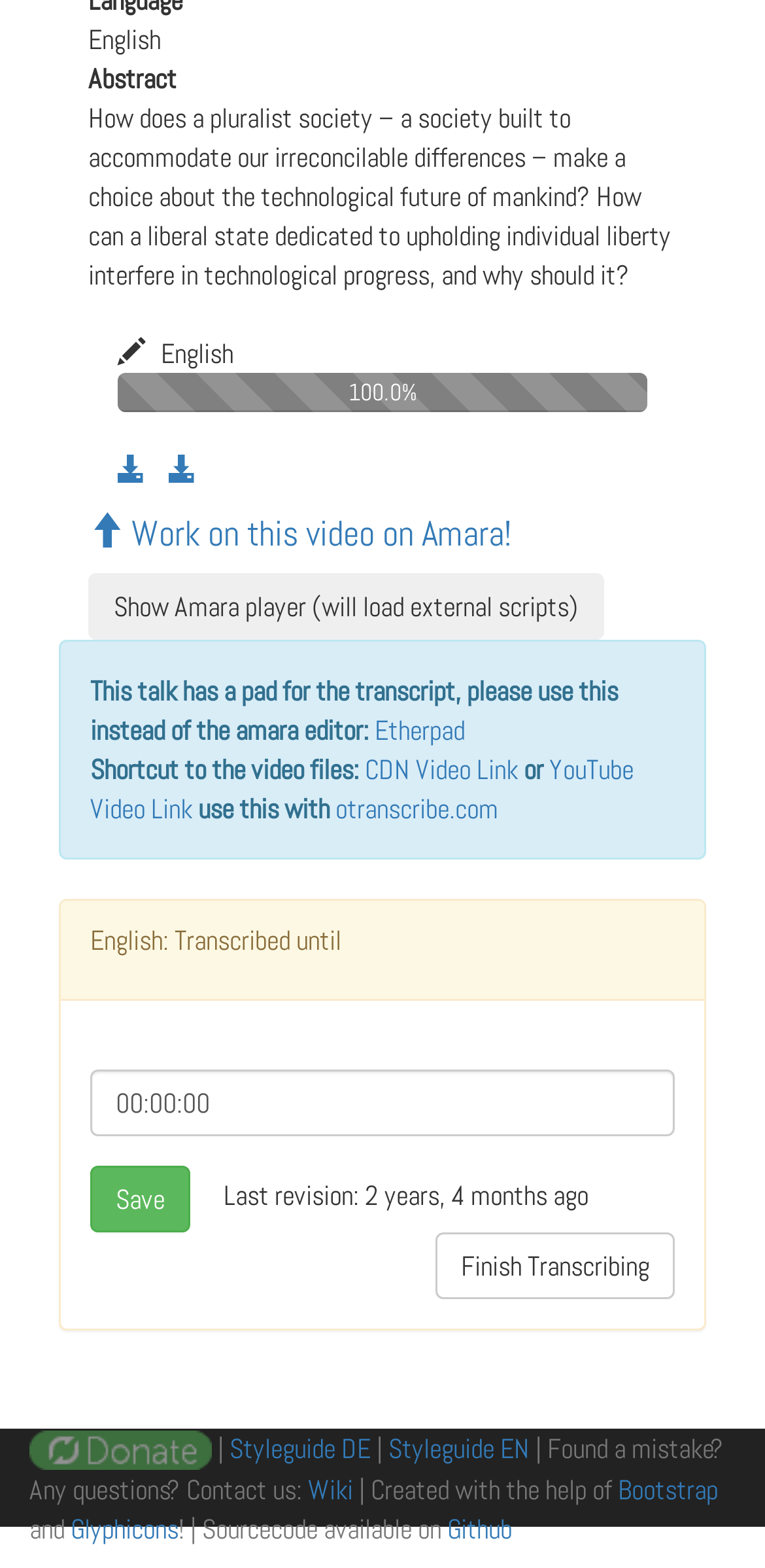Kindly determine the bounding box coordinates for the clickable area to achieve the given instruction: "Click the 'Save' button".

[0.118, 0.743, 0.249, 0.786]